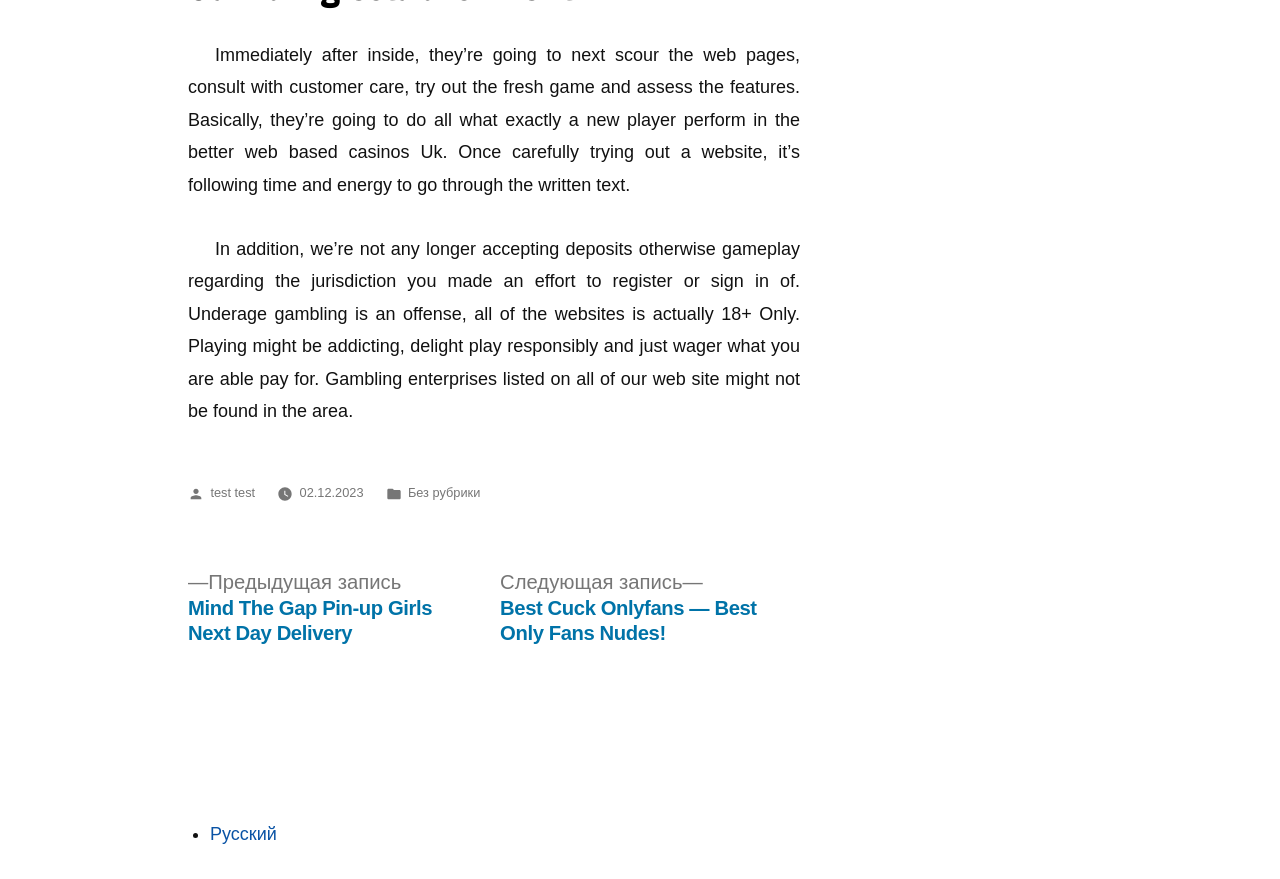Reply to the question with a single word or phrase:
What is the minimum age requirement for gambling?

18